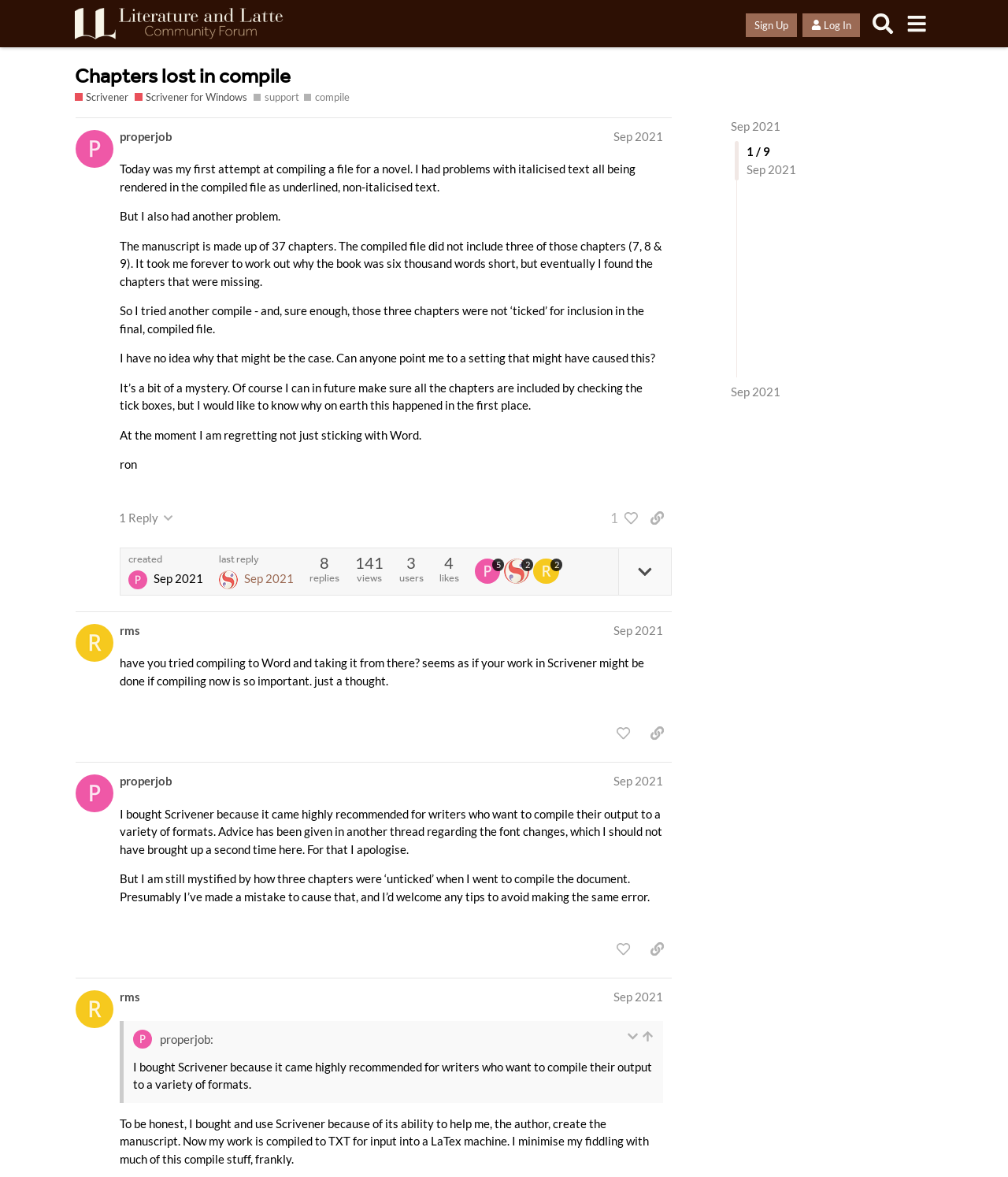Show the bounding box coordinates of the element that should be clicked to complete the task: "View the post by rms".

[0.11, 0.528, 0.666, 0.546]